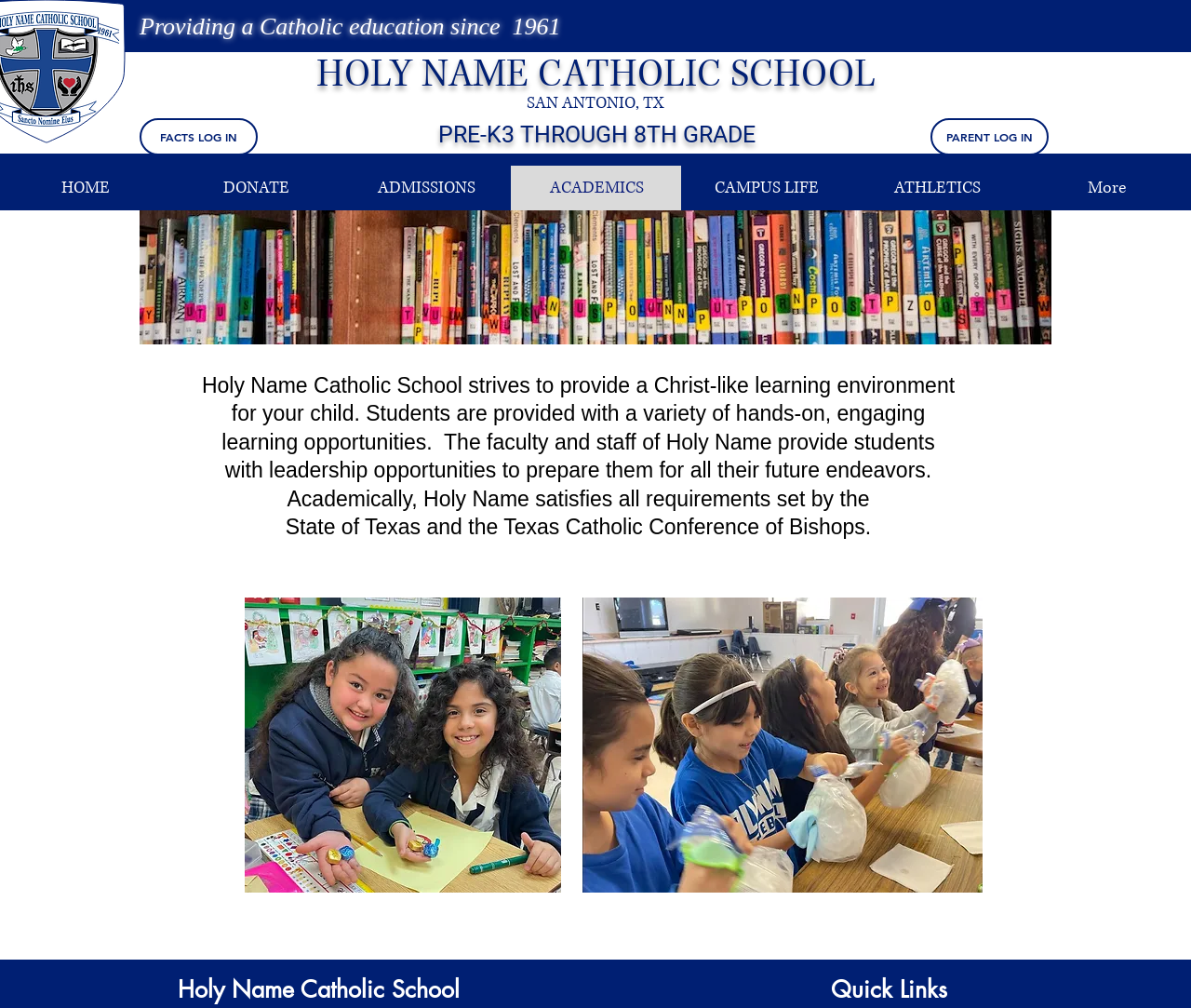Provide a single word or phrase answer to the question: 
What is the location of the school?

San Antonio, TX